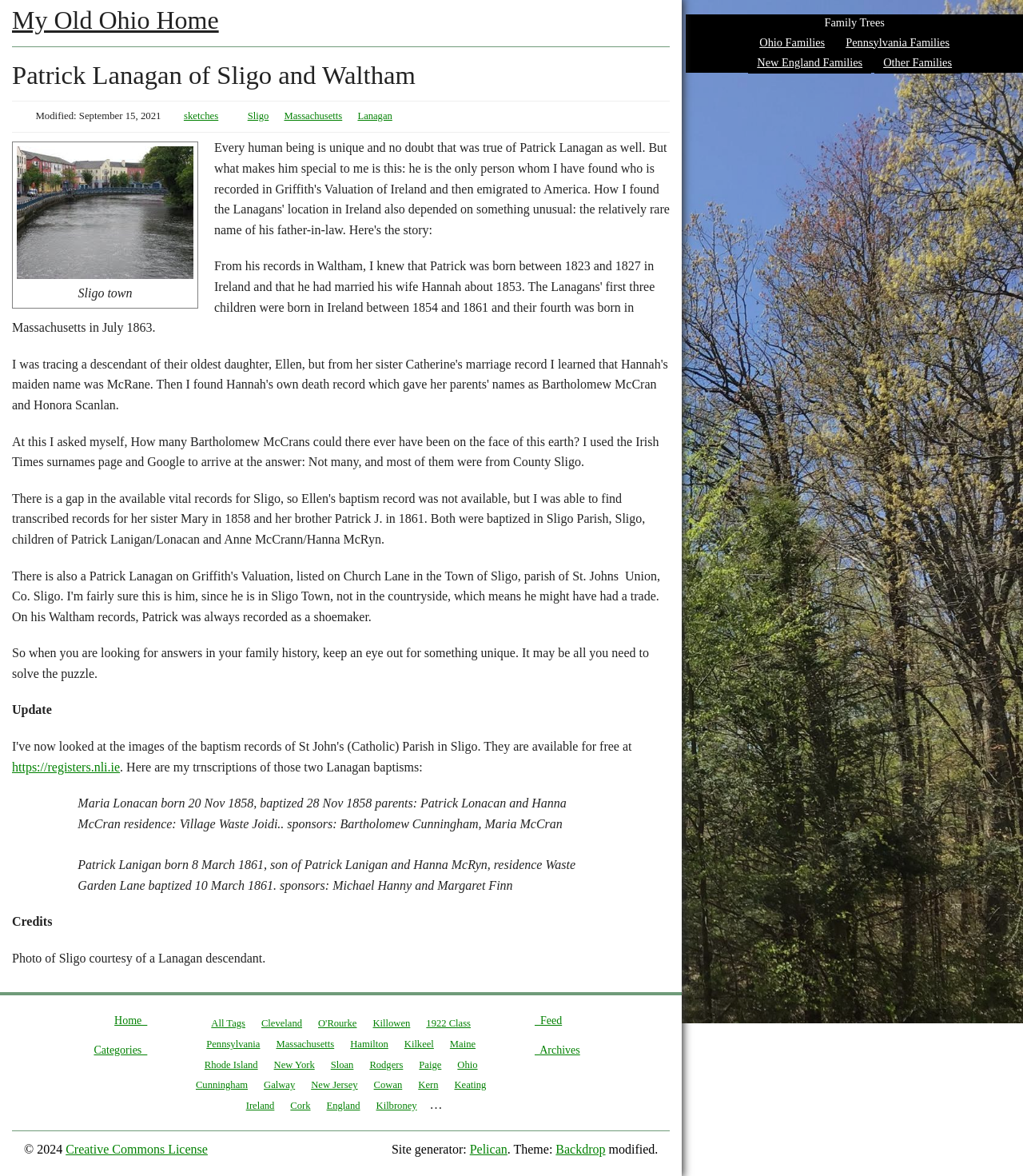Please identify the bounding box coordinates of the clickable area that will allow you to execute the instruction: "Click on Home".

None